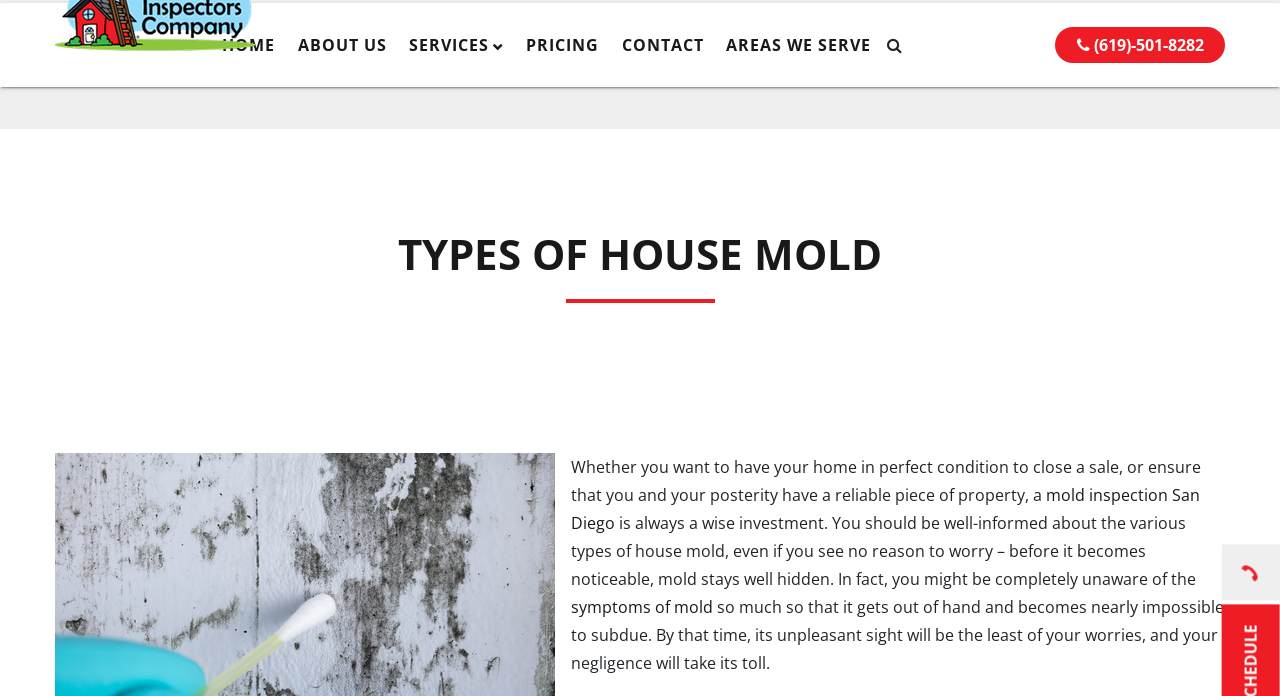Based on the element description info@theinspectorscompany.com, identify the bounding box of the UI element in the given webpage screenshot. The coordinates should be in the format (top-left x, top-left y, bottom-right x, bottom-right y) and must be between 0 and 1.

[0.466, 0.019, 0.641, 0.046]